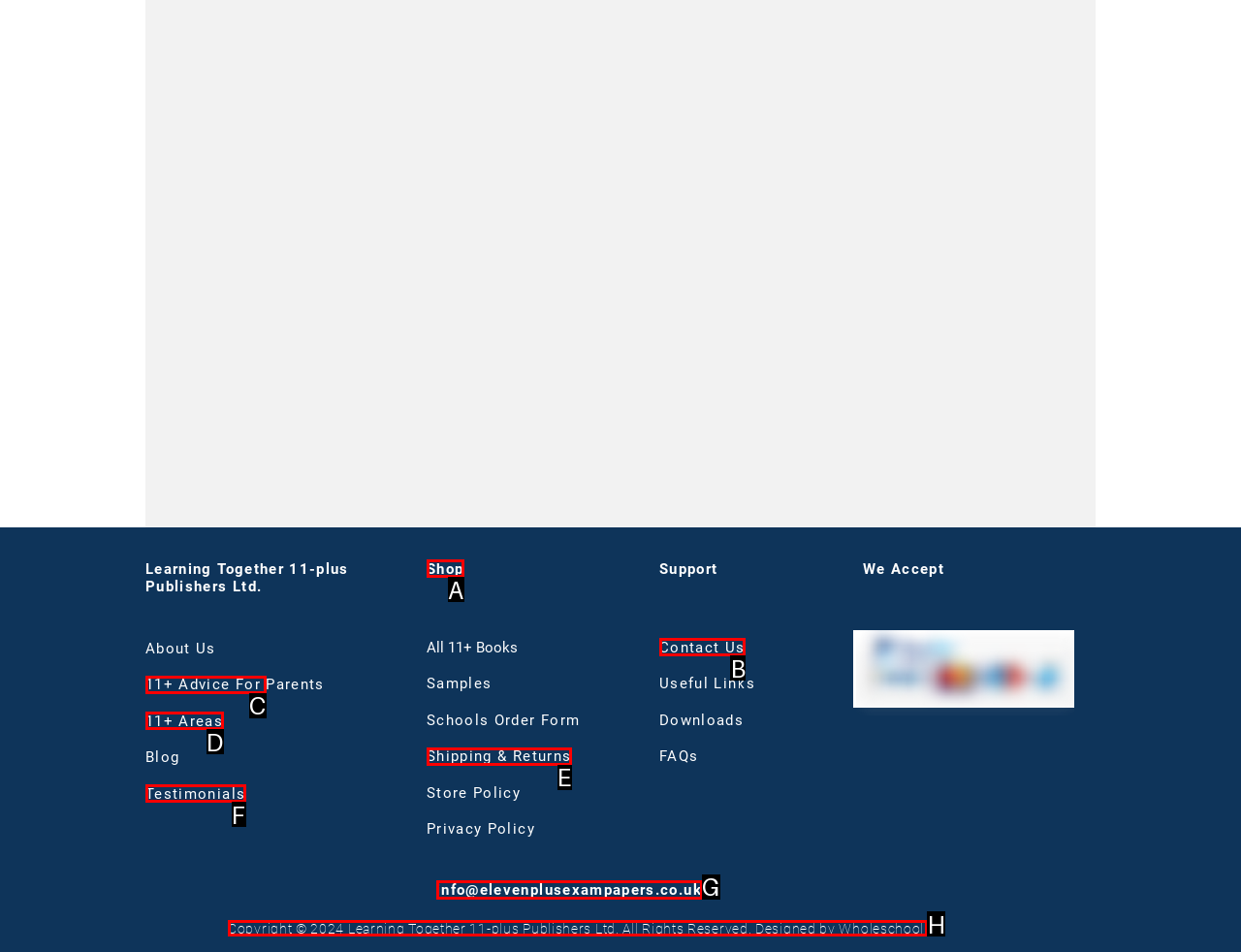Determine which HTML element to click for this task: Contact 'info@elevenplusexampapers.co.uk' Provide the letter of the selected choice.

G